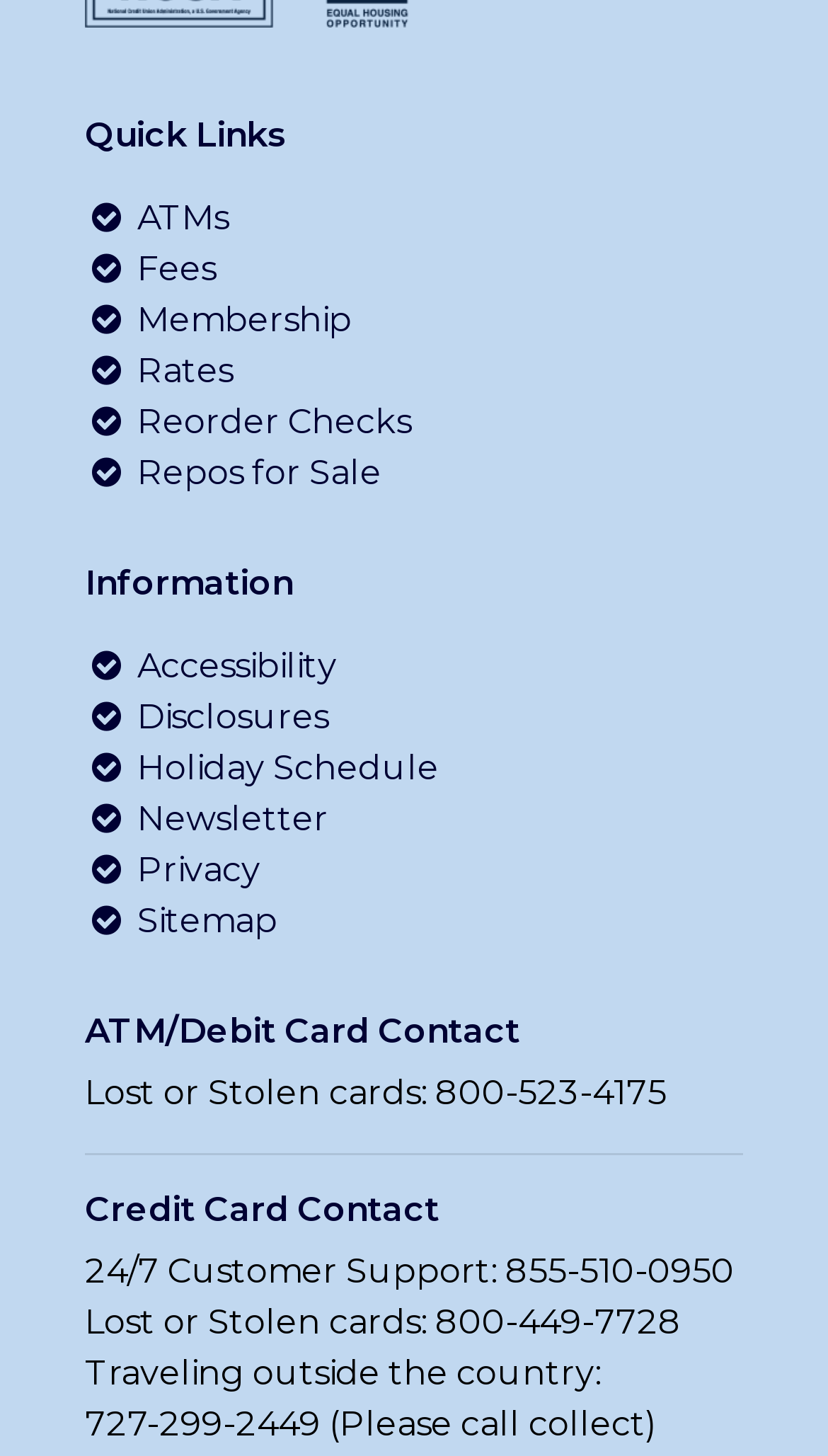Identify the bounding box coordinates for the region of the element that should be clicked to carry out the instruction: "Get 24/7 Customer Support". The bounding box coordinates should be four float numbers between 0 and 1, i.e., [left, top, right, bottom].

[0.103, 0.859, 0.887, 0.887]